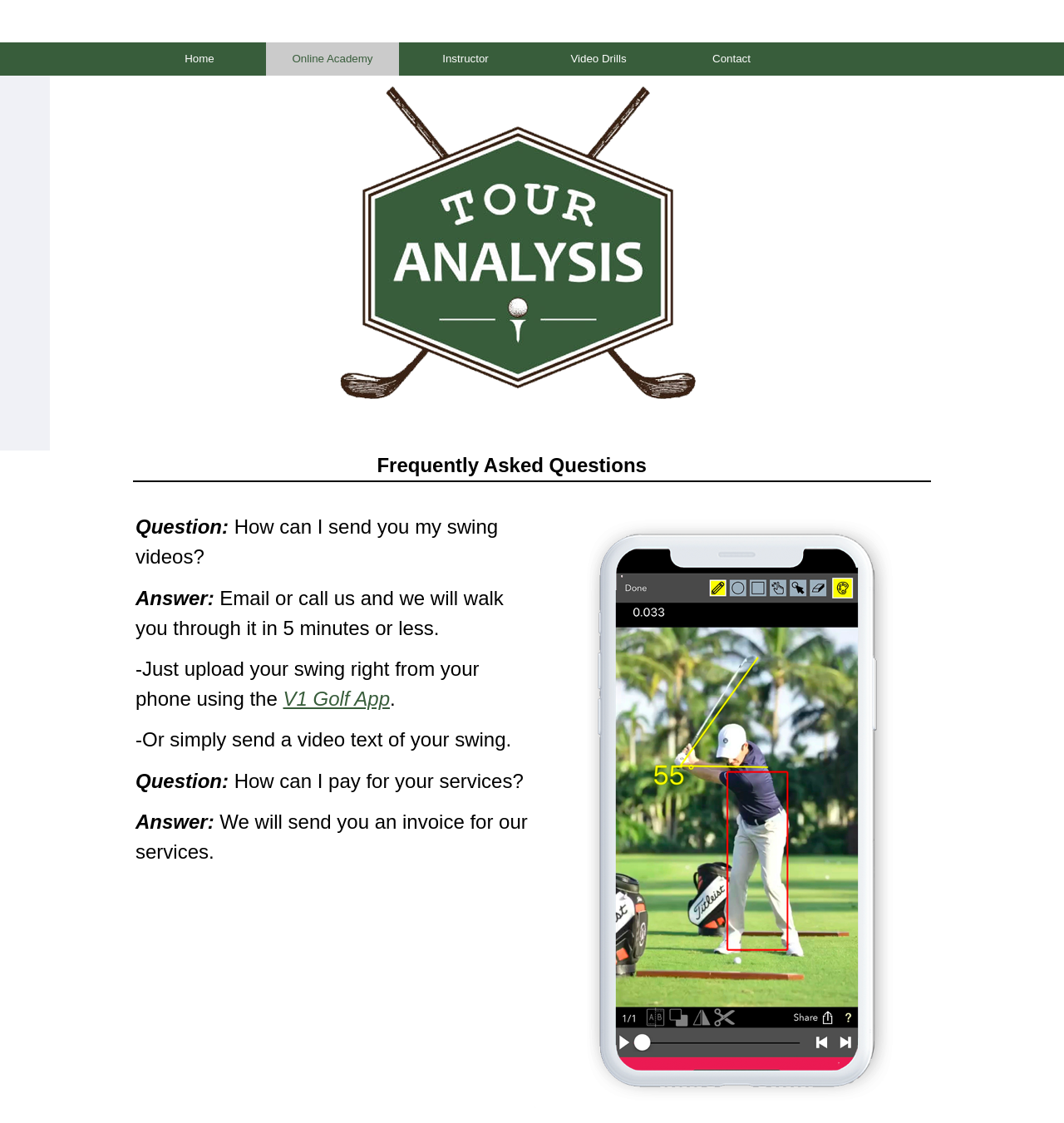How many columns are in the first table?
Using the image as a reference, answer with just one word or a short phrase.

2